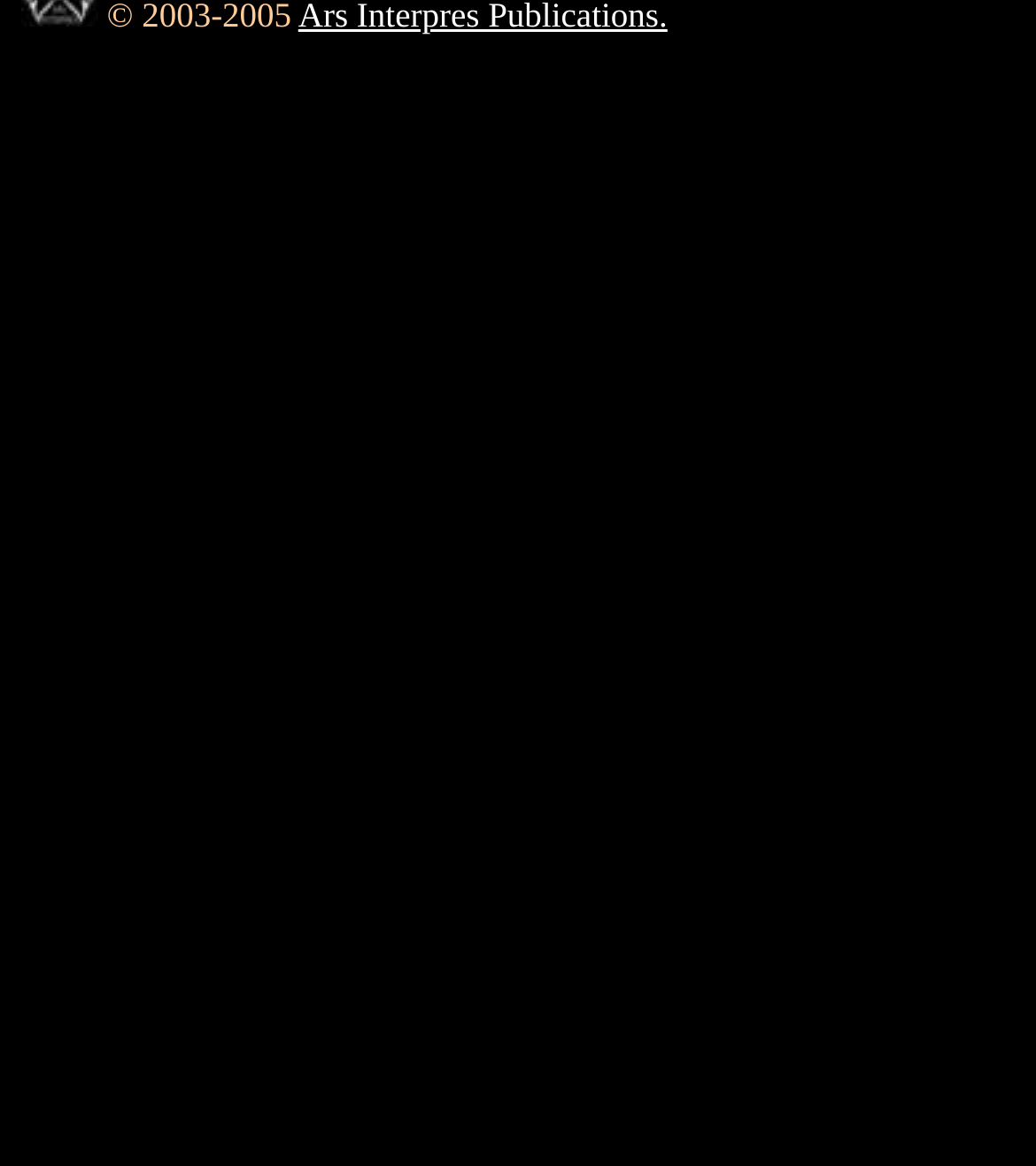Using the webpage screenshot, locate the HTML element that fits the following description and provide its bounding box: "Current Issue".

[0.657, 0.809, 0.899, 0.847]